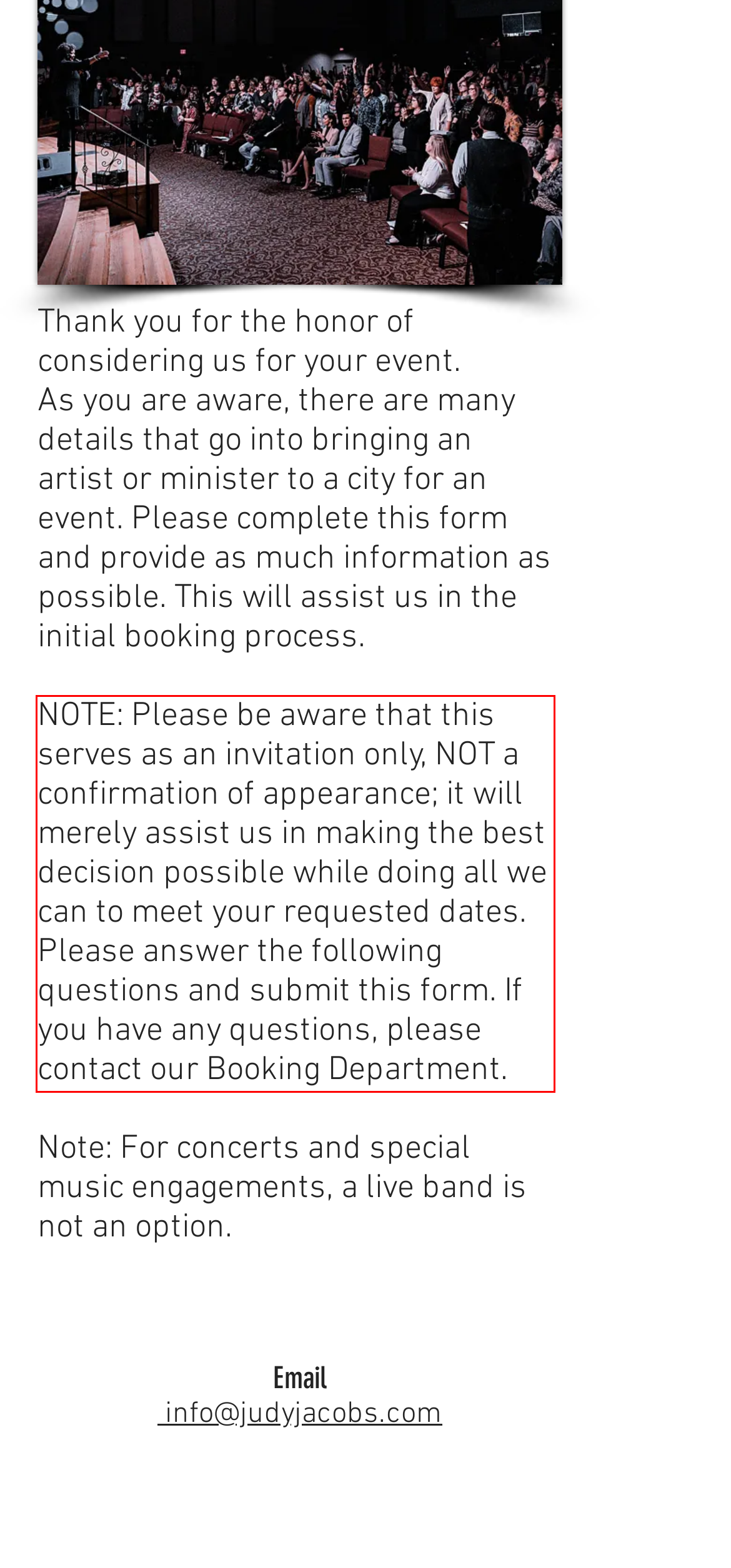Given a webpage screenshot, identify the text inside the red bounding box using OCR and extract it.

NOTE: Please be aware that this serves as an invitation only, NOT a confirmation of appearance; it will merely assist us in making the best decision possible while doing all we can to meet your requested dates. Please answer the following questions and submit this form. If you have any questions, please contact our Booking Department.